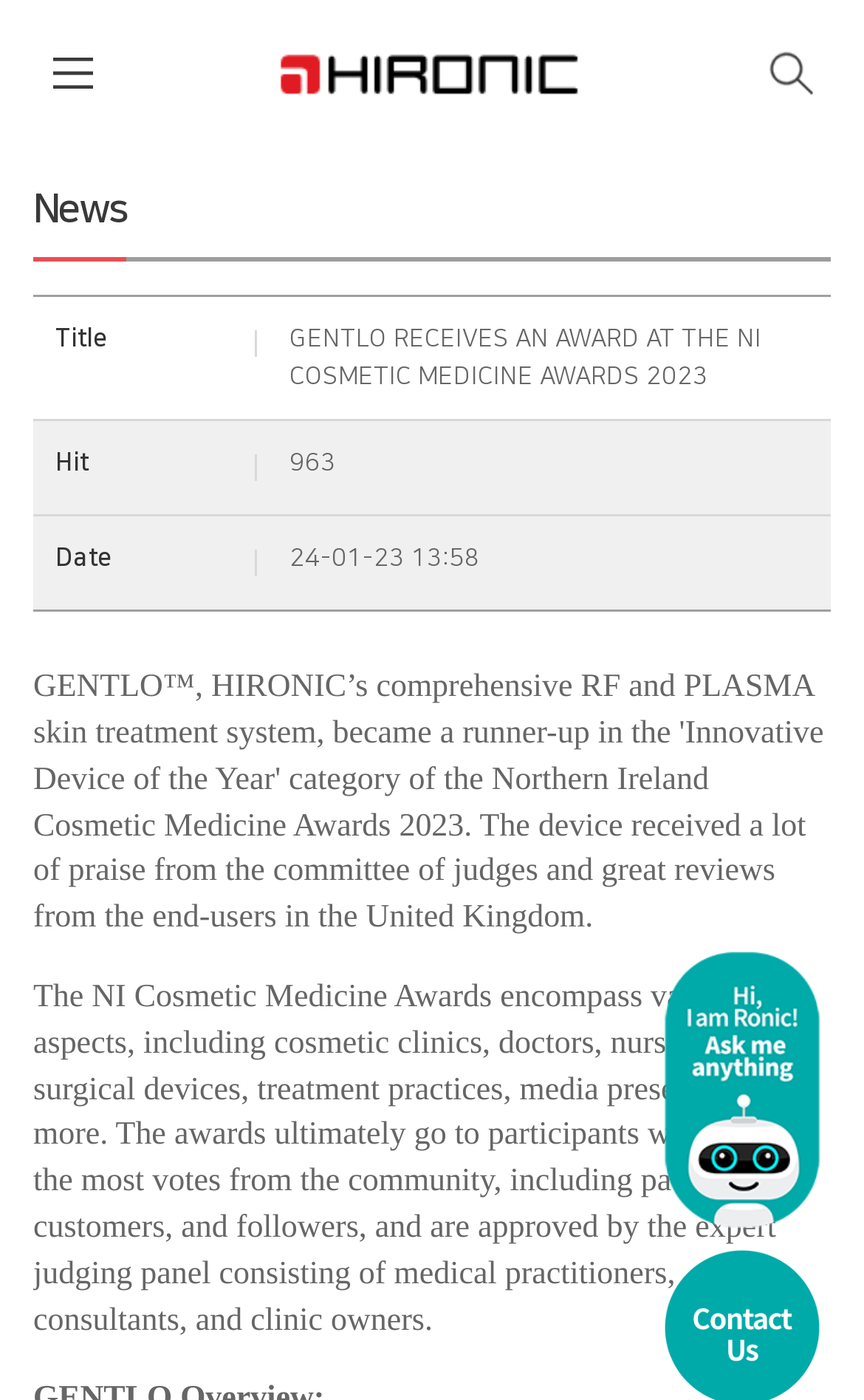Answer the following in one word or a short phrase: 
Is there a search button on the webpage?

Yes